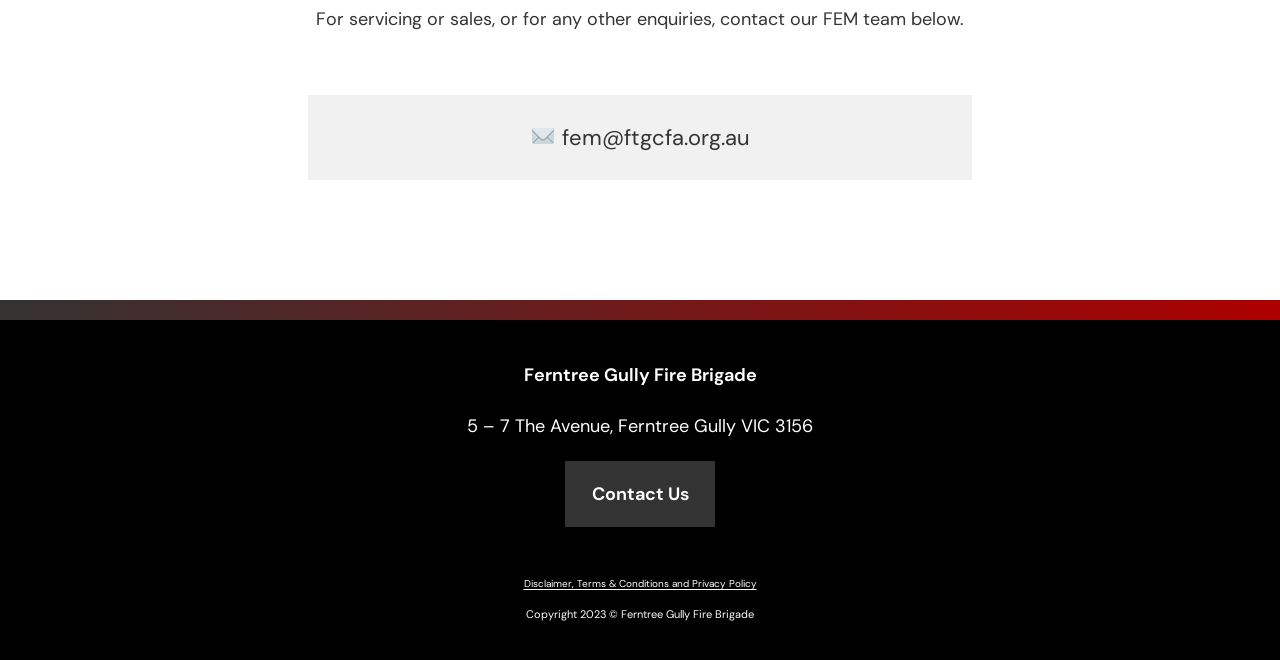What is the contact email for FEM team?
Refer to the image and give a detailed answer to the question.

The contact email for FEM team can be found in the link element with the text '✉️ fem@ftgcfa.org.au' which is located below the static text 'For servicing or sales, or for any other enquiries, contact our FEM team below.'